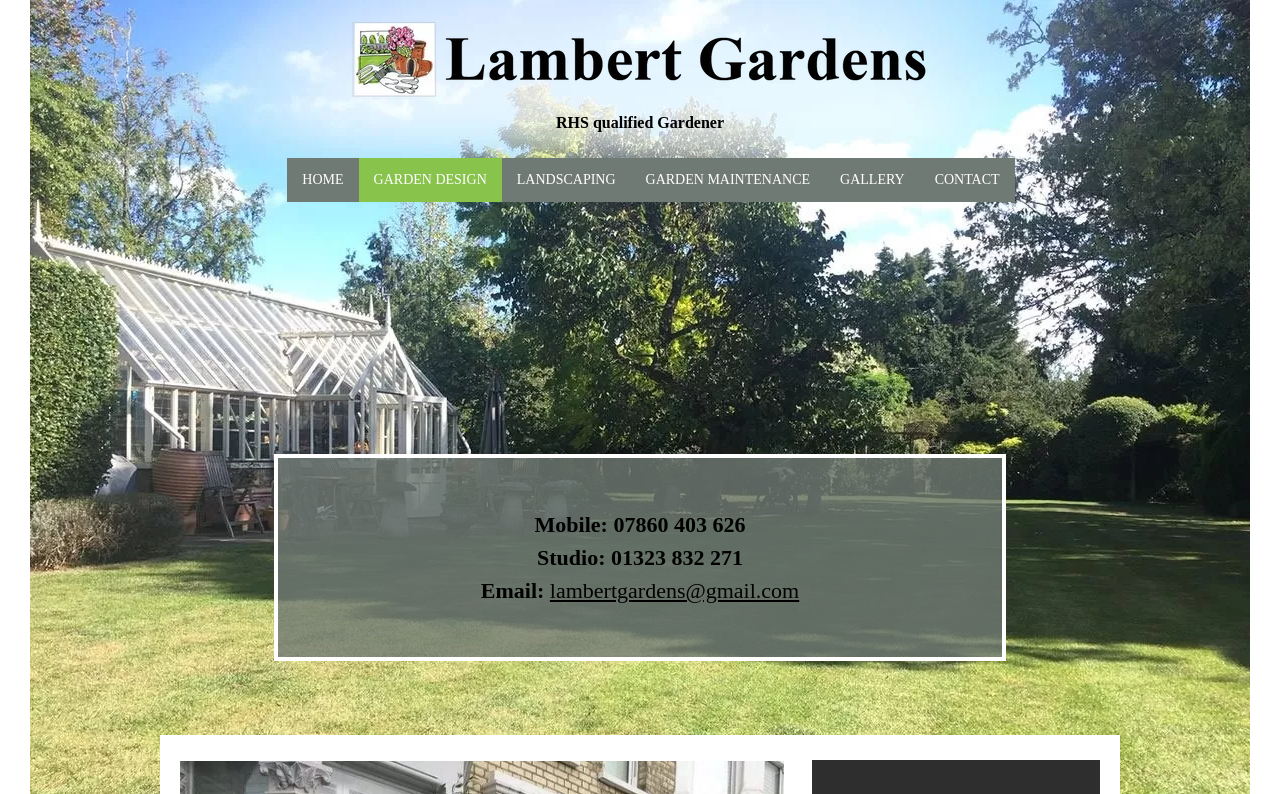How many navigation links are provided?
Using the image provided, answer with just one word or phrase.

Six